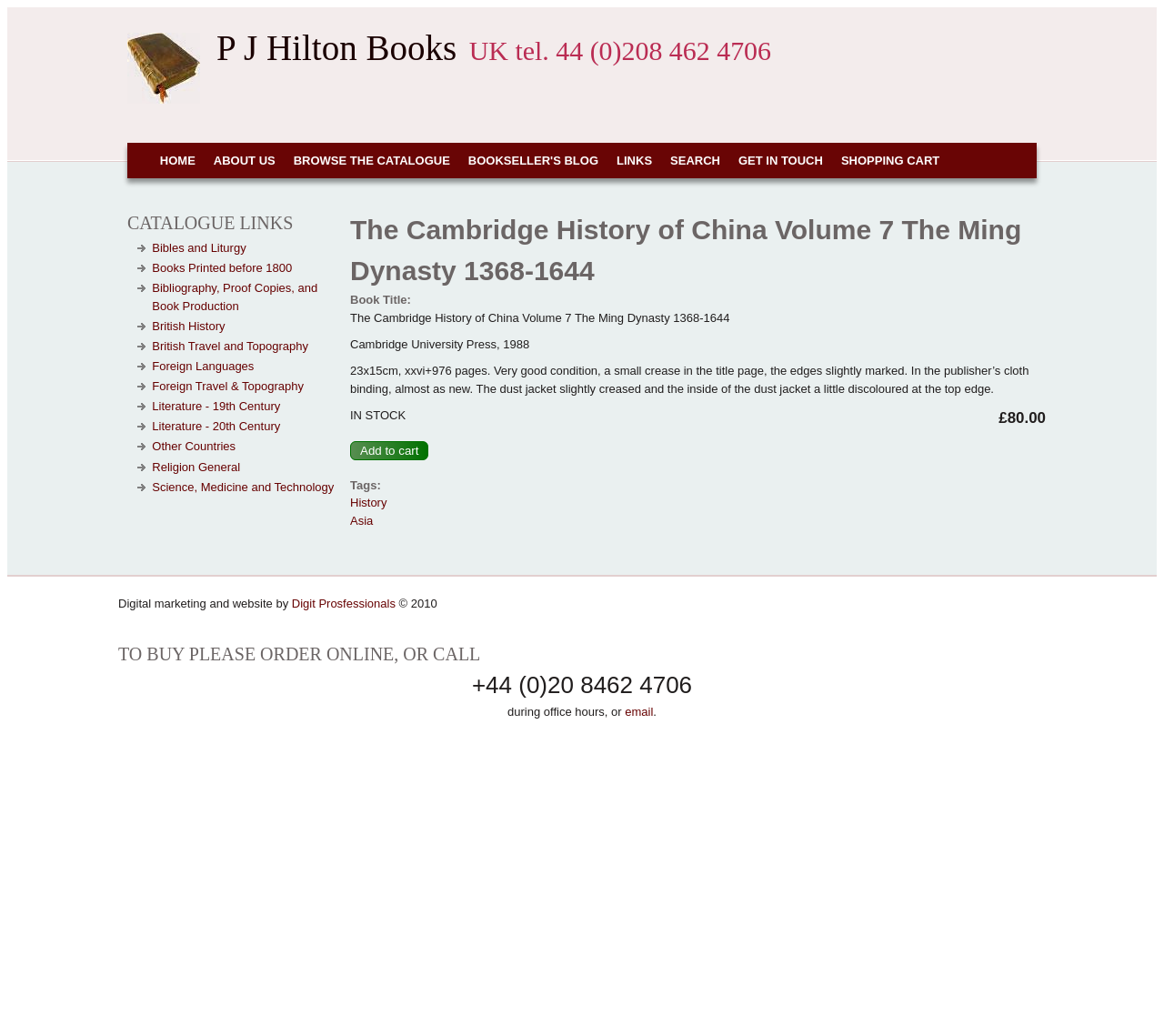What is the title of the book?
Look at the image and respond to the question as thoroughly as possible.

I found the title of the book by looking at the heading element with the text 'The Cambridge History of China Volume 7 The Ming Dynasty 1368-1644' which is located at the top of the page, indicating that it is the title of the book being described.